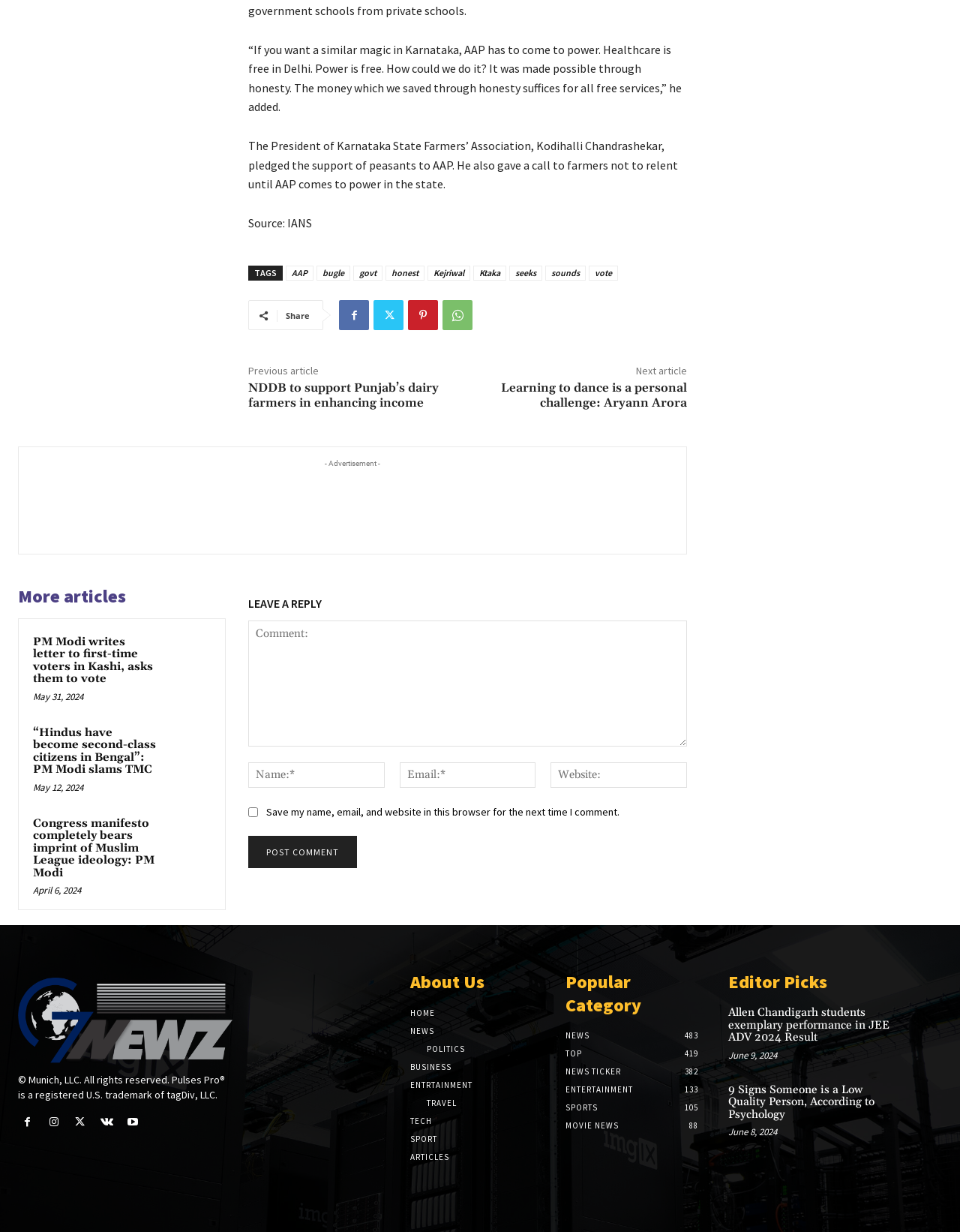Could you provide the bounding box coordinates for the portion of the screen to click to complete this instruction: "Read the previous article"?

[0.259, 0.296, 0.332, 0.307]